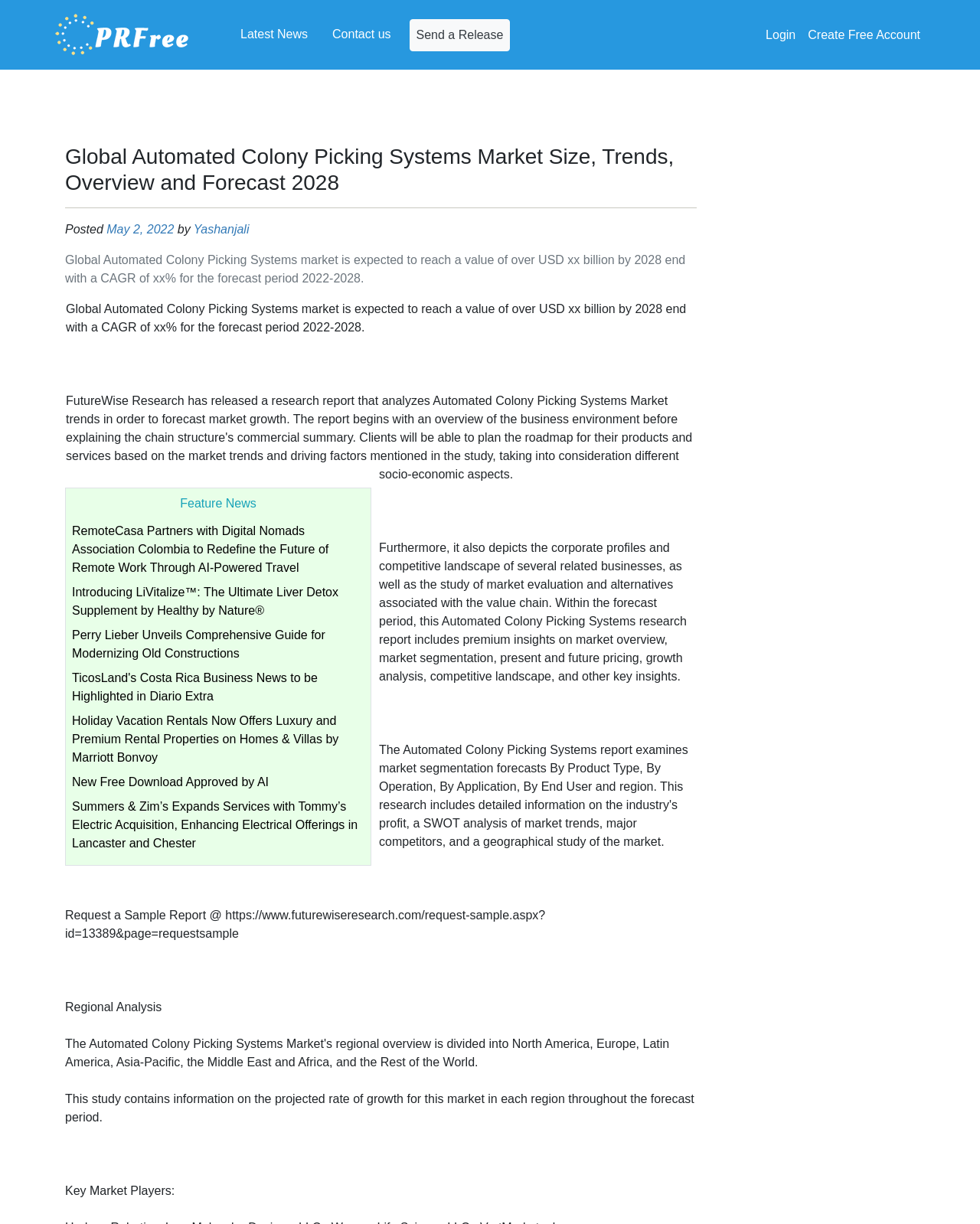Explain the contents of the webpage comprehensively.

The webpage is about the Global Automated Colony Picking Systems market, providing an overview, trends, and forecast until 2028. At the top, there are several links, including "PFRree", "Latest News", "Contact us", "Send a Release", "Login", and "Create Free Account", which are aligned horizontally across the page.

Below these links, there is a heading that matches the title of the webpage, followed by a horizontal separator. The main content of the page starts with a posted date, "May 2, 2022", and the author's name, "Yashanjali". 

The first paragraph summarizes the market, stating that it is expected to reach a value of over USD xx billion by 2028 with a CAGR of xx% for the forecast period 2022-2028. This text is repeated again further down the page.

Below this summary, there are several news articles or press releases, each with a title and a brief description. These articles are listed vertically, with the first one starting from the top left of the page. The titles of these articles include "RemoteCasa Partners with Digital Nomads Association Colombia to Redefine the Future of Remote Work Through AI-Powered Travel", "Introducing LiVitalize™: The Ultimate Liver Detox Supplement by Healthy by Nature®", and several others.

Further down the page, there is a section that provides more details about the market research report, including its scope, market segmentation, and competitive landscape. This section is divided into several paragraphs, with headings such as "Request a Sample Report" and "Regional Analysis". The report also mentions key market players and provides information on the projected rate of growth for this market in each region throughout the forecast period.